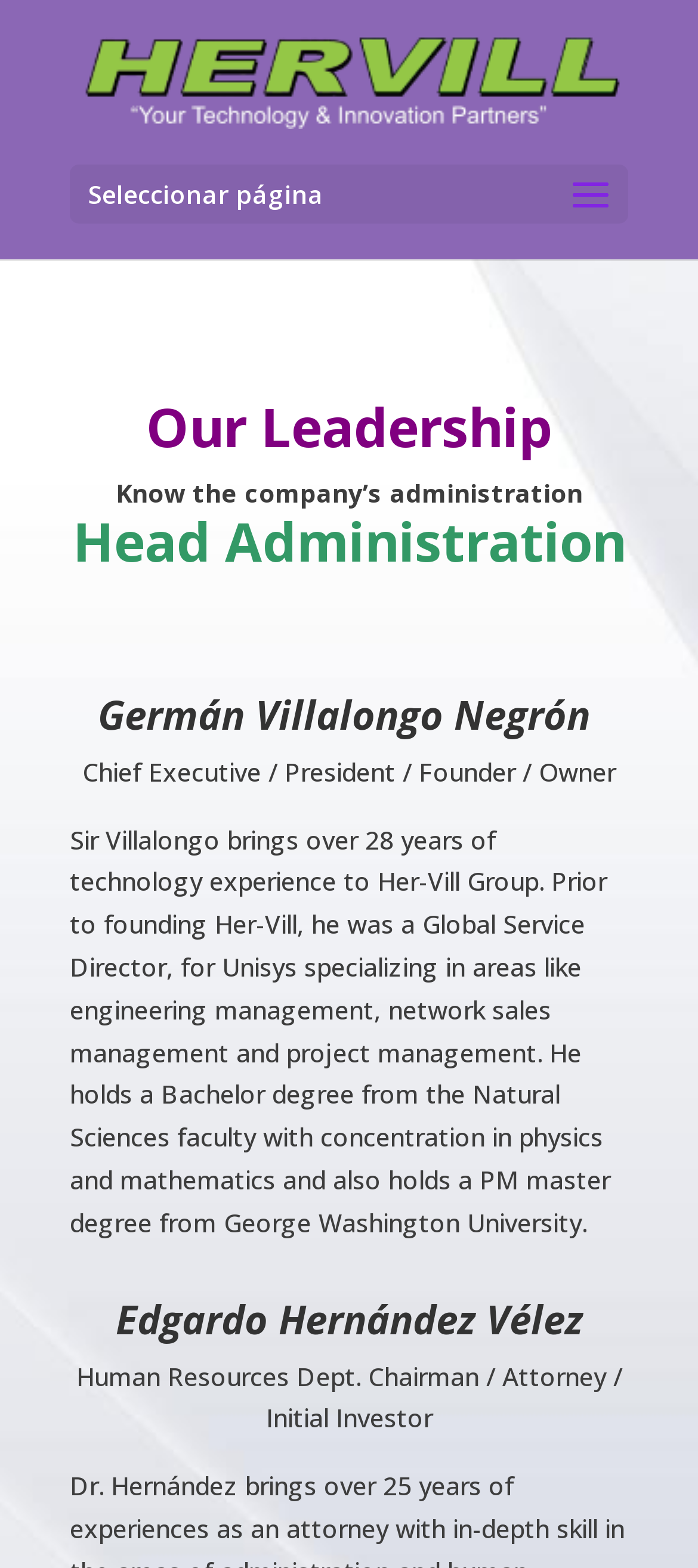Who is the Chief Executive of Her-Vill Group?
Based on the screenshot, provide a one-word or short-phrase response.

Germán Villalongo Negrón